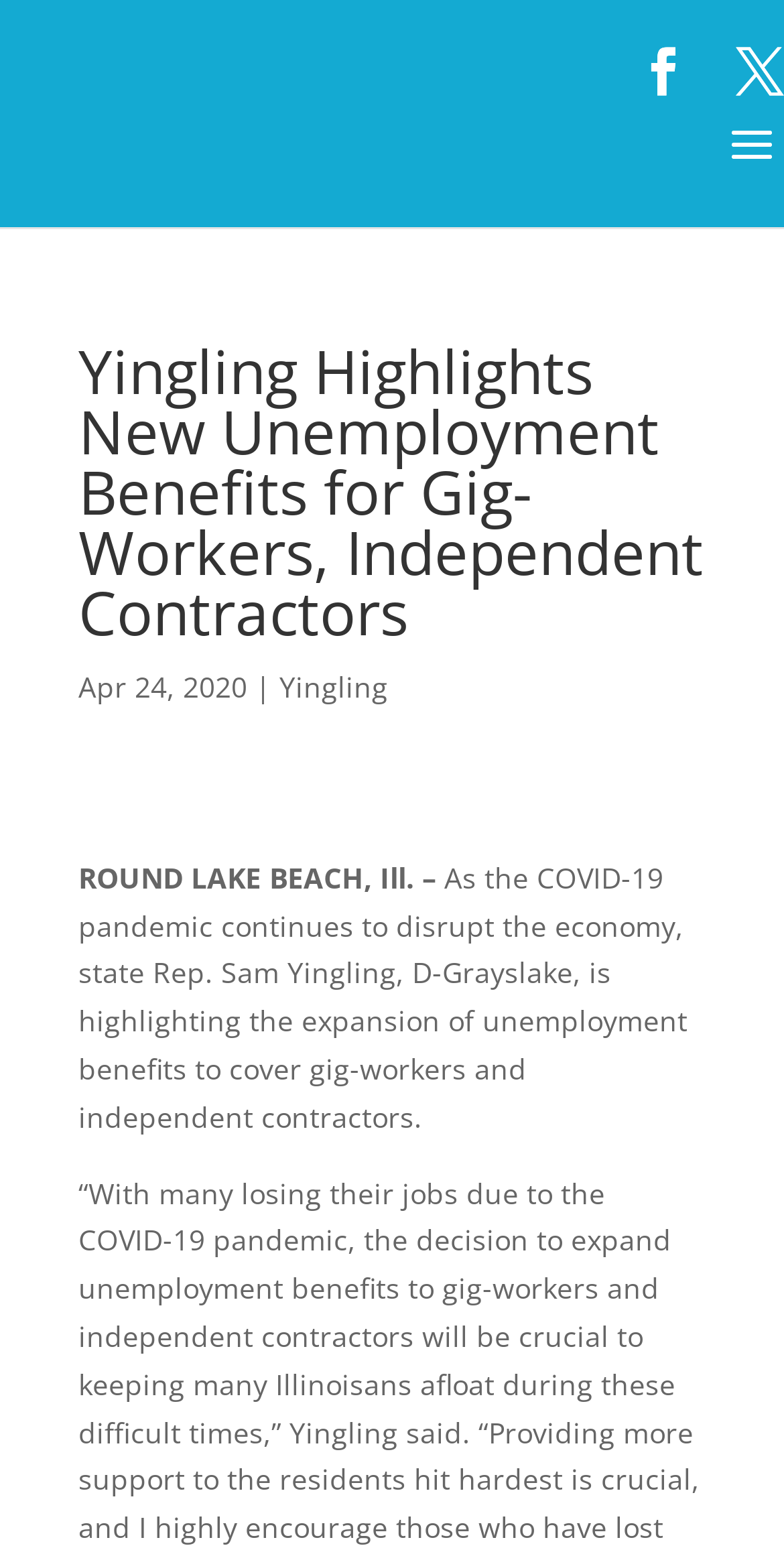Answer the question using only a single word or phrase: 
What is the name of the person or organization mentioned in the article?

Yingling